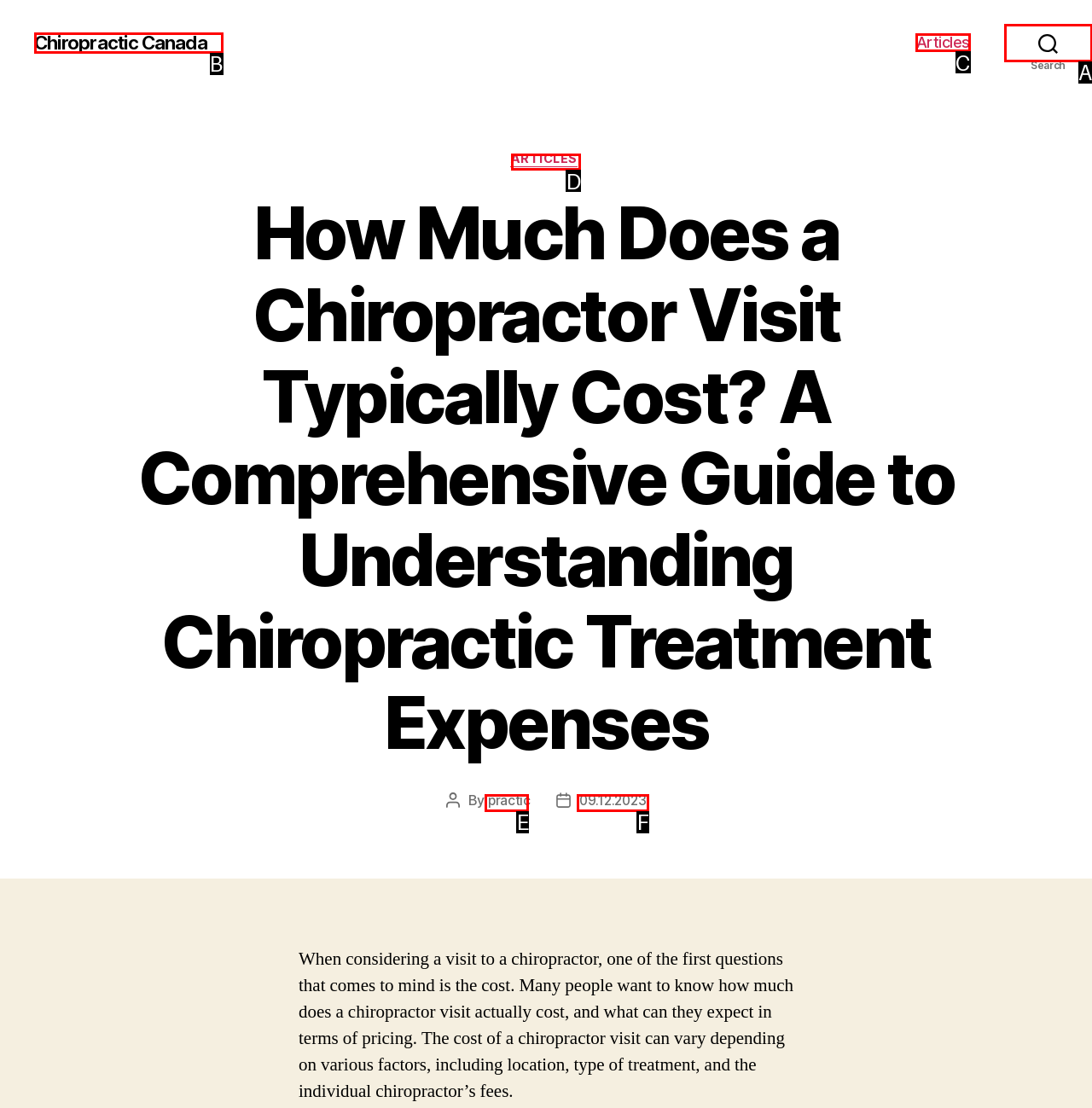Determine which HTML element best fits the description: Search
Answer directly with the letter of the matching option from the available choices.

A